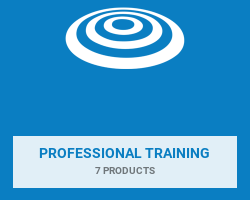How many training resources are available for professionals?
Answer the question in a detailed and comprehensive manner.

According to the caption, the gray subtitle '7 PRODUCTS' indicates the variety of training resources available for professionals seeking to implement the Greenspan Floortime Approach.